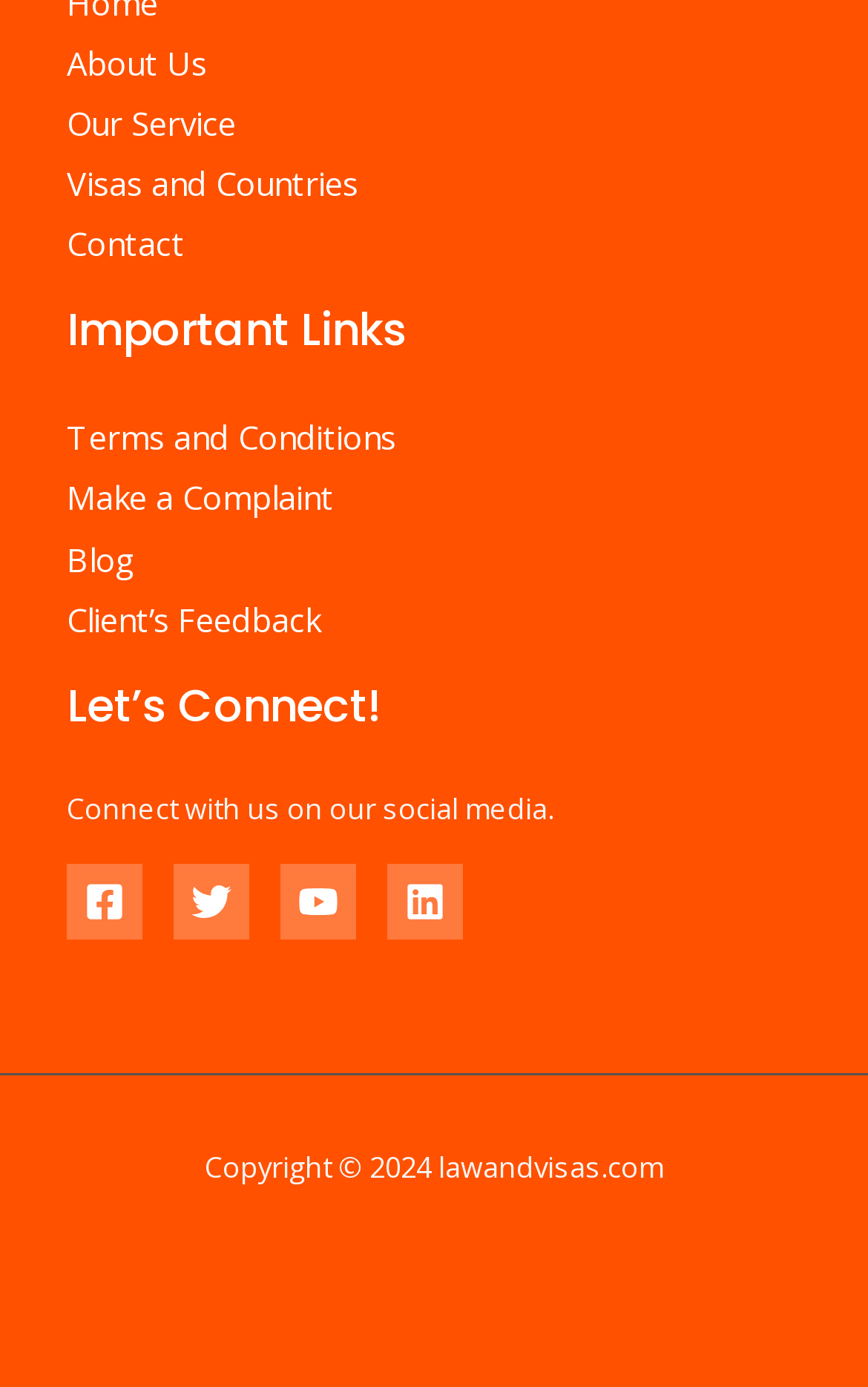Point out the bounding box coordinates of the section to click in order to follow this instruction: "Visit Our Service".

[0.077, 0.072, 0.272, 0.104]